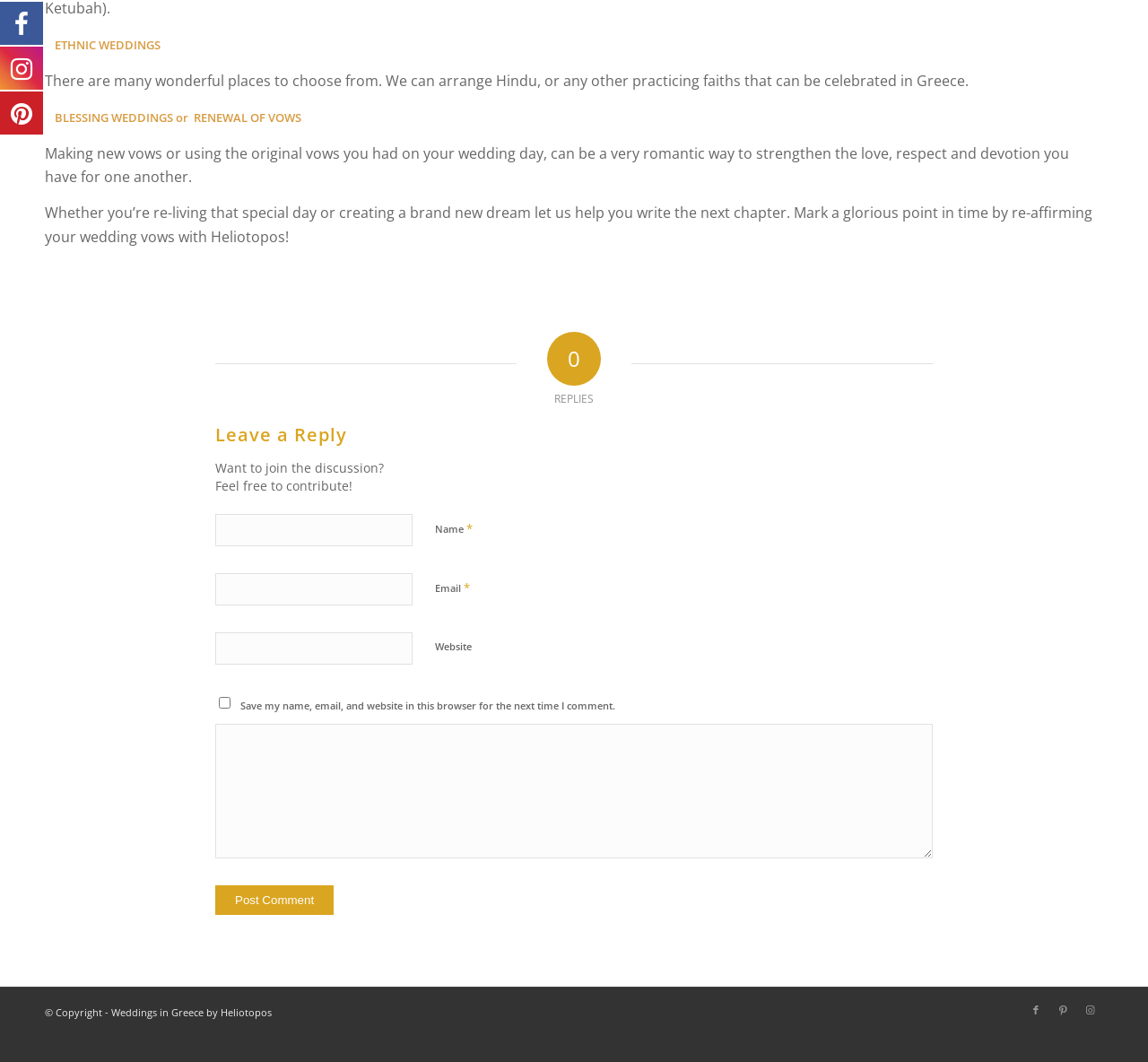Bounding box coordinates should be in the format (top-left x, top-left y, bottom-right x, bottom-right y) and all values should be floating point numbers between 0 and 1. Determine the bounding box coordinate for the UI element described as: parent_node: Website name="url"

[0.188, 0.595, 0.359, 0.626]